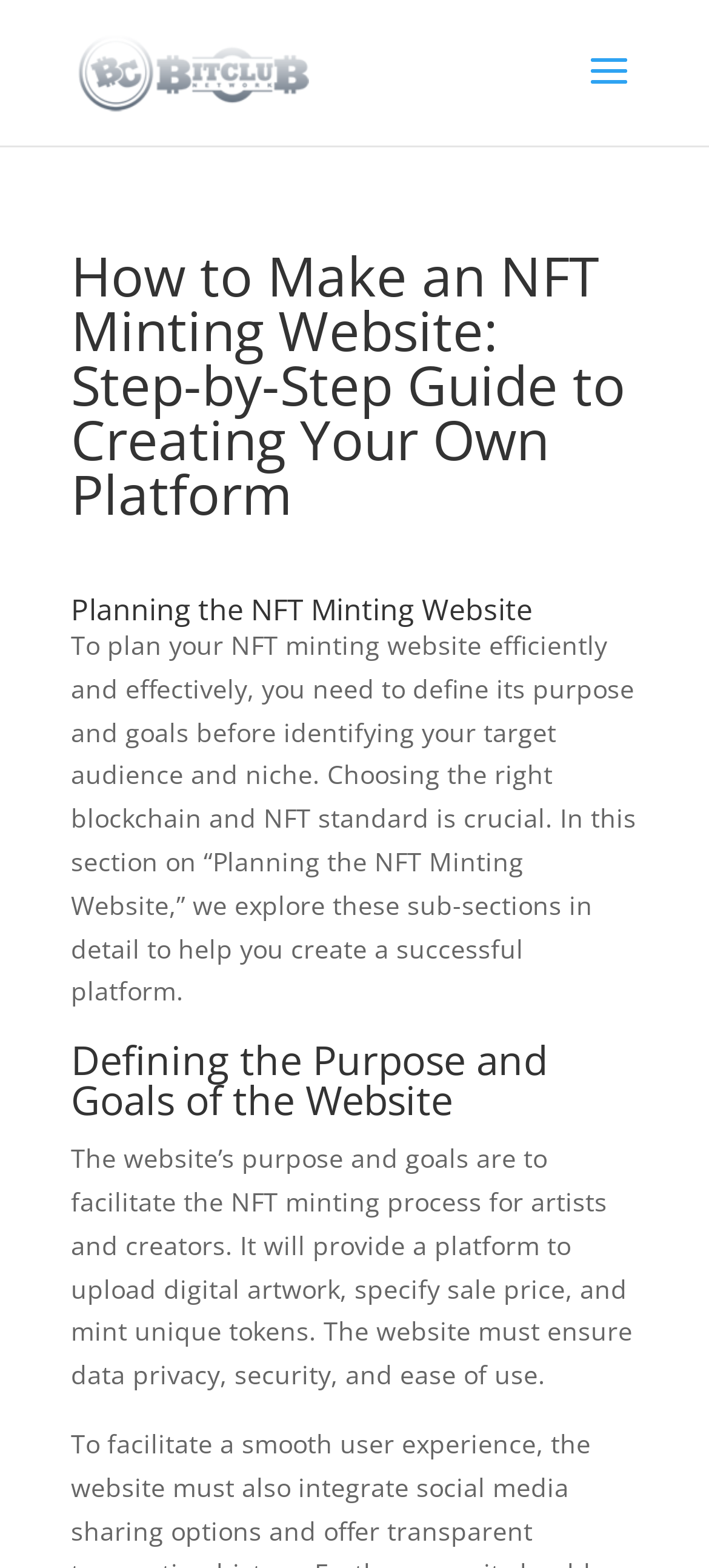What is the primary heading on this webpage?

How to Make an NFT Minting Website: Step-by-Step Guide to Creating Your Own Platform